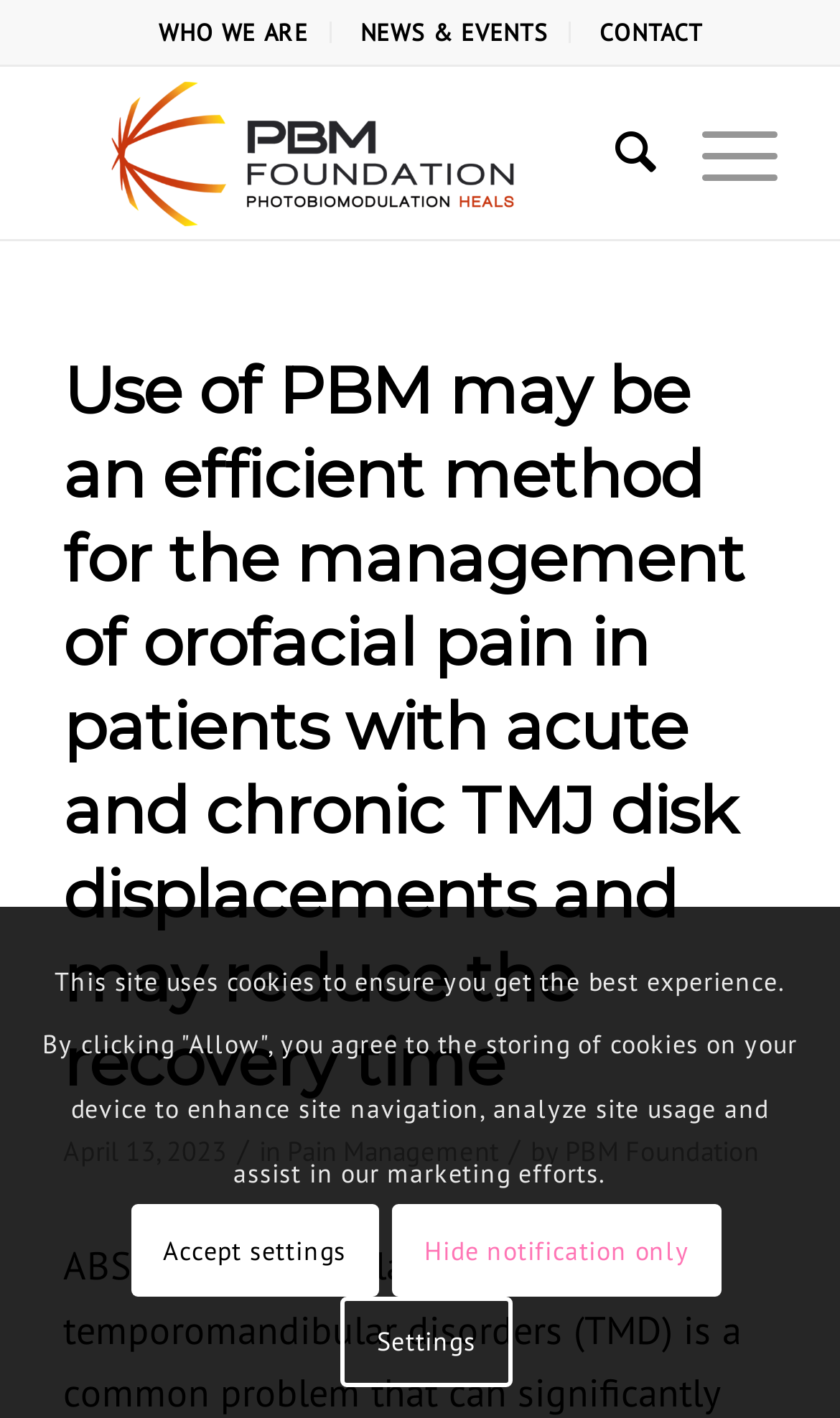Explain the webpage in detail.

The webpage appears to be an article or blog post from the PBM Foundation, focusing on the use of laser photobiomodulation (PBM) for managing orofacial pain in patients with temporomandibular disorders (TMD). 

At the top of the page, there is a vertical menu with three items: "WHO WE ARE", "NEWS & EVENTS", and "CONTACT". Below this menu, there is a layout table containing a link to the PBM Foundation, accompanied by an image. To the right of this, there is a search menu item and a link to a menu.

The main content of the page is headed by a title that reads, "Use of PBM may be an efficient method for the management of orofacial pain in patients with acute and chronic TMJ disk displacements and may reduce the recovery time". Below this title, there is a timestamp indicating that the article was posted on April 13, 2023. The article is categorized under "Pain Management" and is attributed to the PBM Foundation.

At the bottom of the page, there is a notification bar informing users that the site uses cookies to enhance their experience. This bar contains three links: "Accept settings", "Hide notification only", and "Settings".